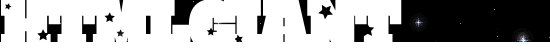Answer the question below in one word or phrase:
What is the background of the image?

Dark